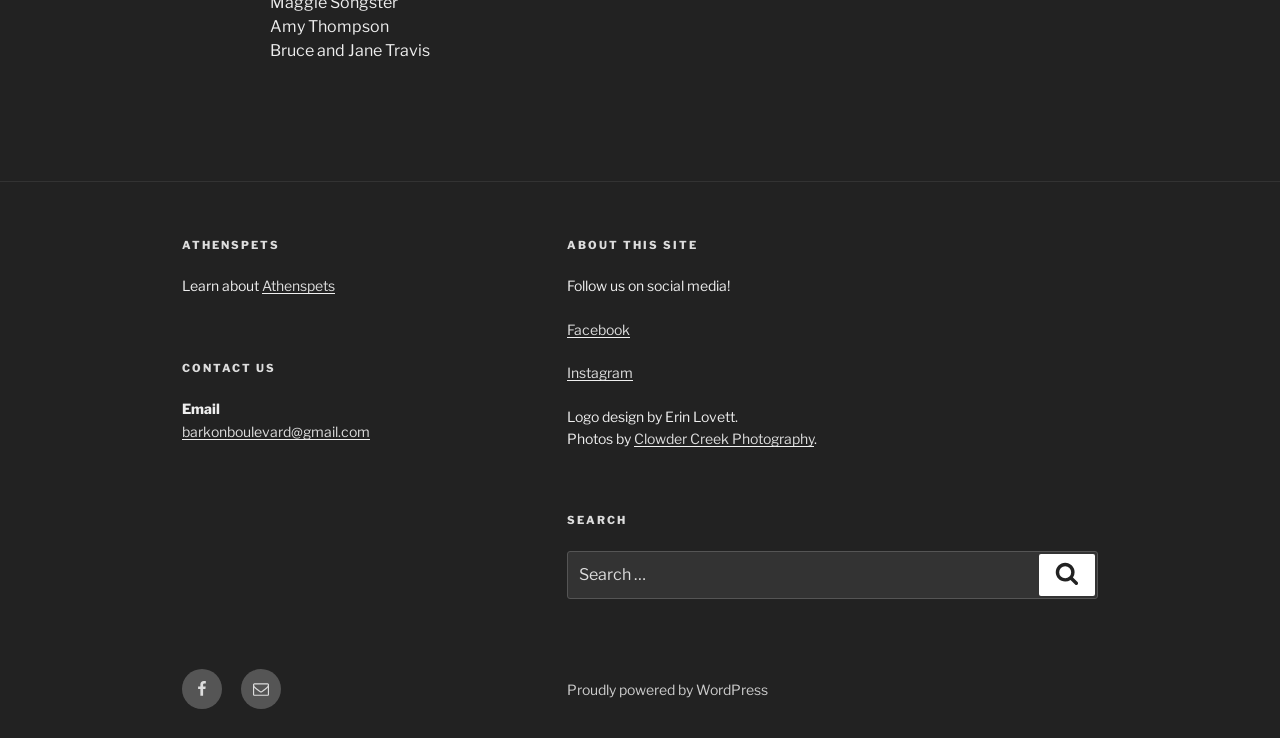Reply to the question with a single word or phrase:
What is the platform that powers the website?

WordPress